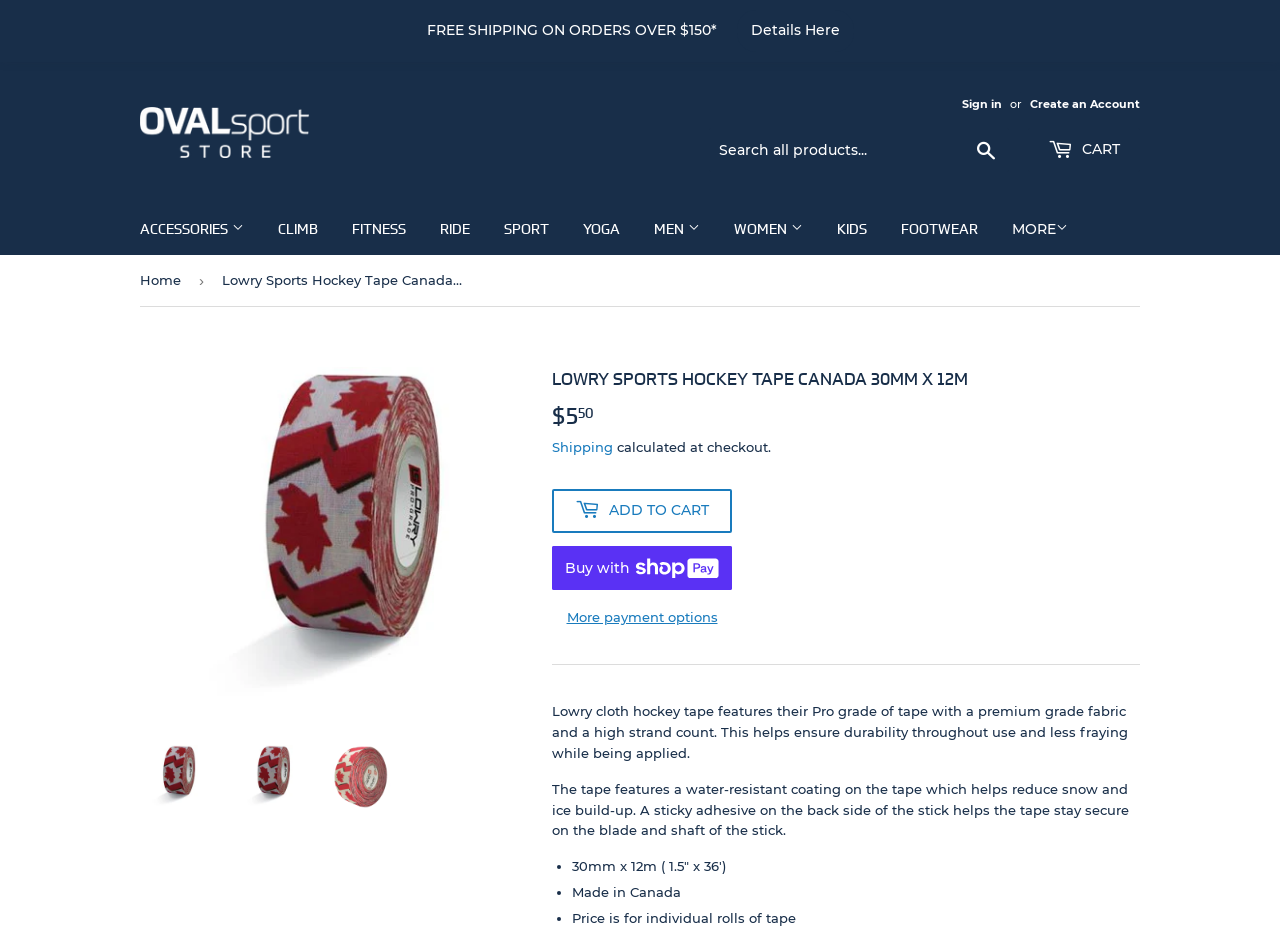Pinpoint the bounding box coordinates of the area that must be clicked to complete this instruction: "Create an account".

[0.805, 0.103, 0.891, 0.118]